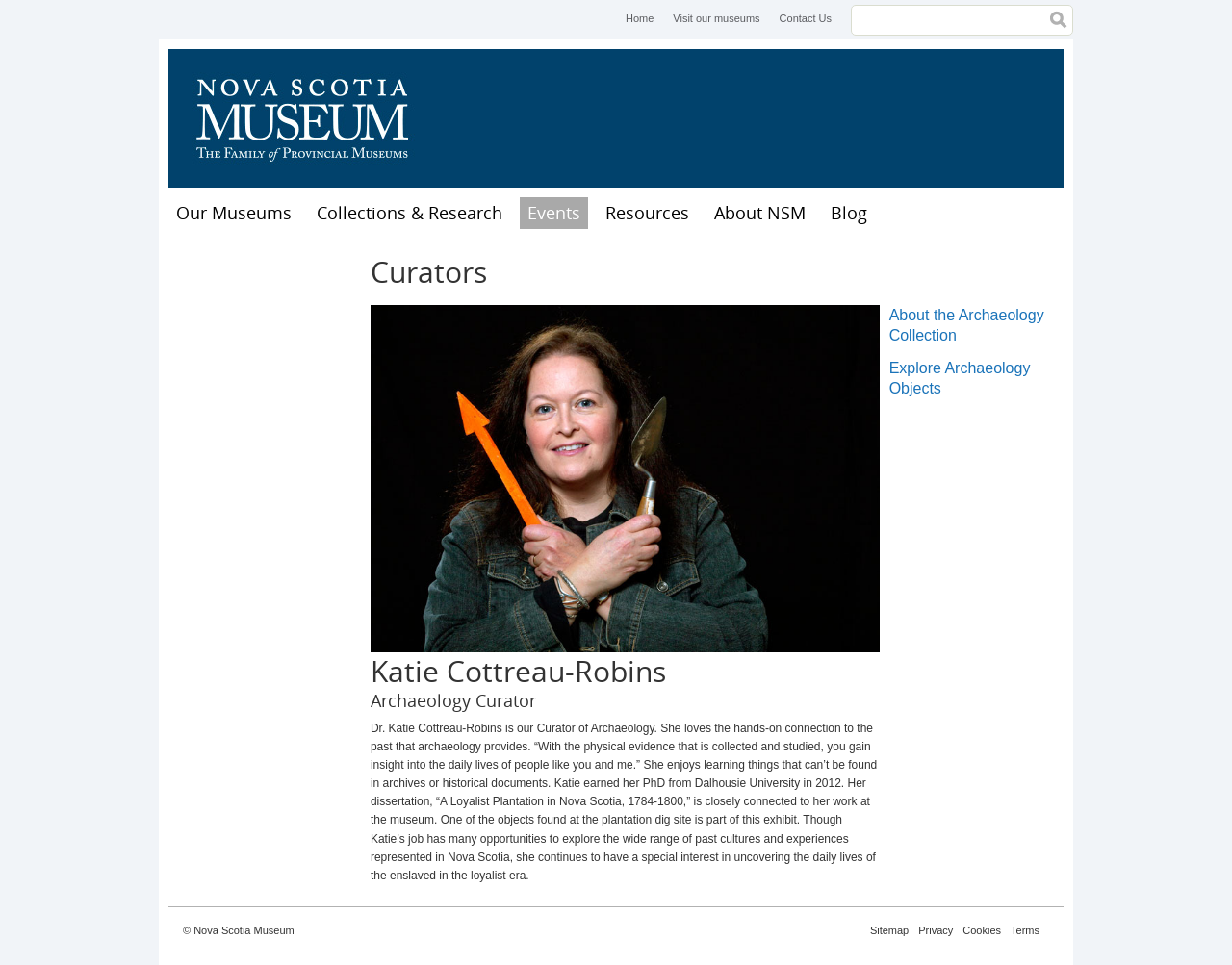Using the element description provided, determine the bounding box coordinates in the format (top-left x, top-left y, bottom-right x, bottom-right y). Ensure that all values are floating point numbers between 0 and 1. Element description: About the Archaeology Collection

[0.722, 0.318, 0.847, 0.356]